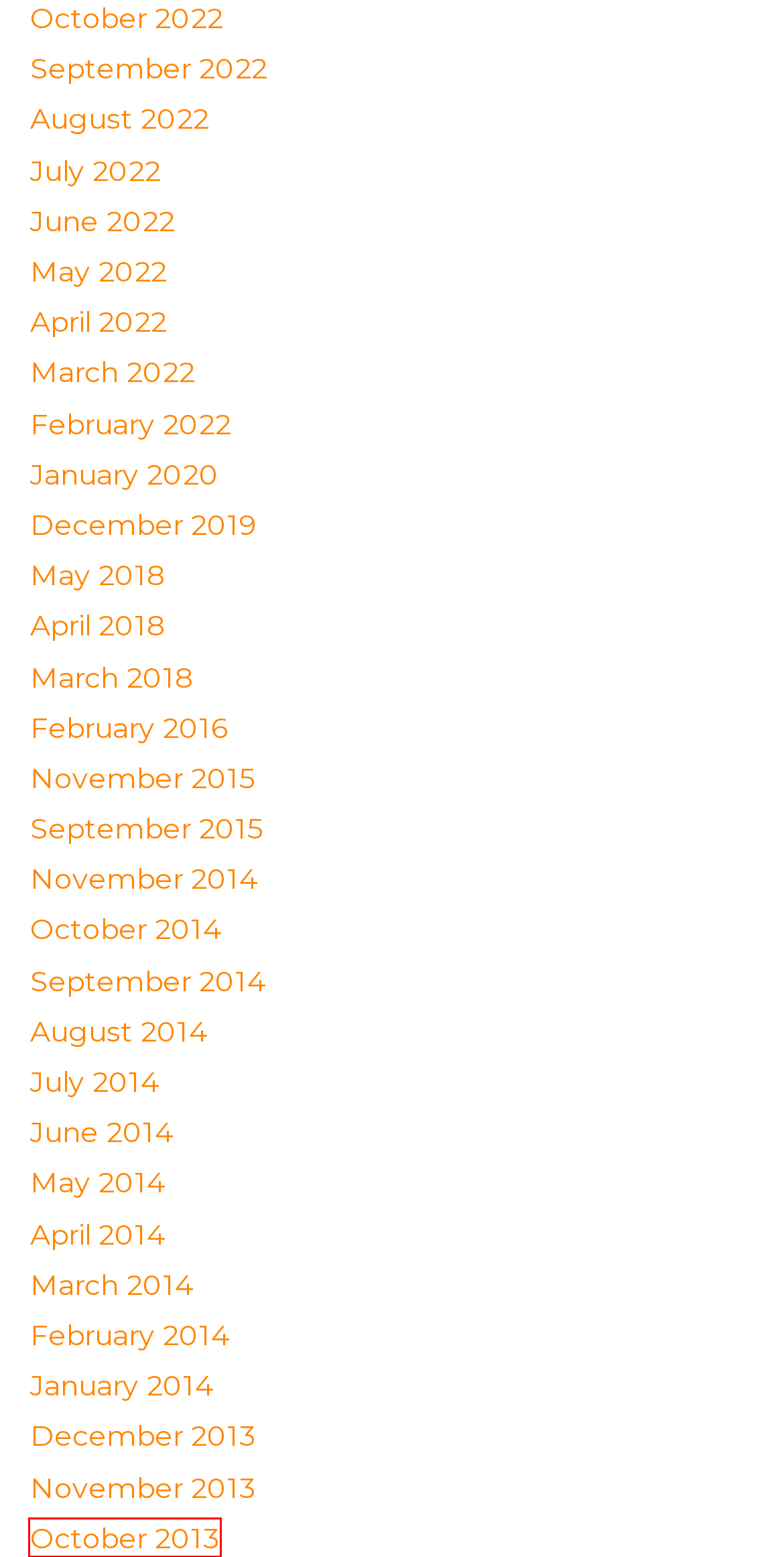You are presented with a screenshot of a webpage that includes a red bounding box around an element. Determine which webpage description best matches the page that results from clicking the element within the red bounding box. Here are the candidates:
A. March 2022 - Popular RSS Feeds
B. July 2022 - Popular RSS Feeds
C. June 2022 - Popular RSS Feeds
D. May 2018 - Popular RSS Feeds
E. November 2013 - Popular RSS Feeds
F. October 2013 - Popular RSS Feeds
G. August 2014 - Popular RSS Feeds
H. January 2014 - Popular RSS Feeds

F